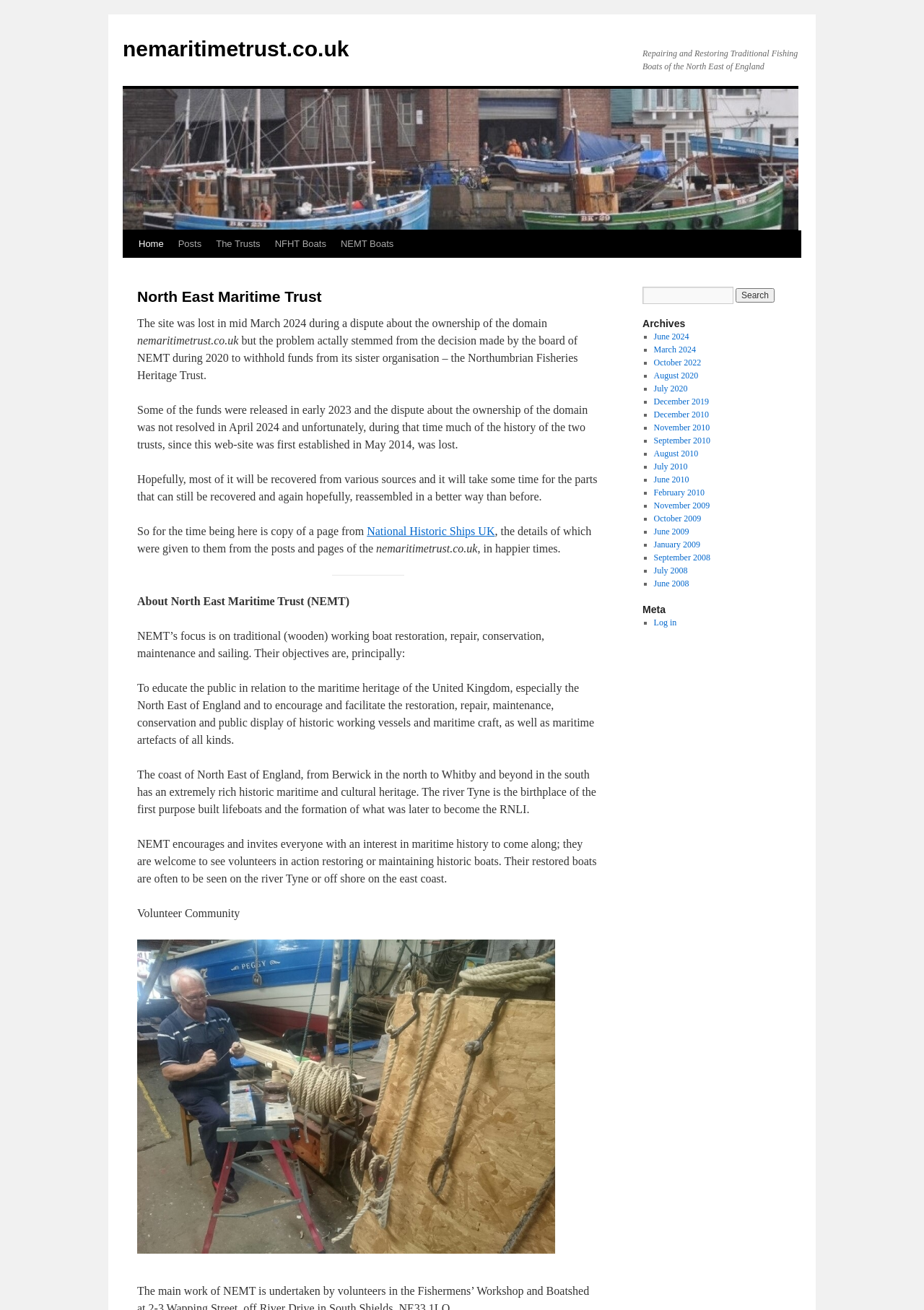Point out the bounding box coordinates of the section to click in order to follow this instruction: "Click on INDUSTRIAL link".

None